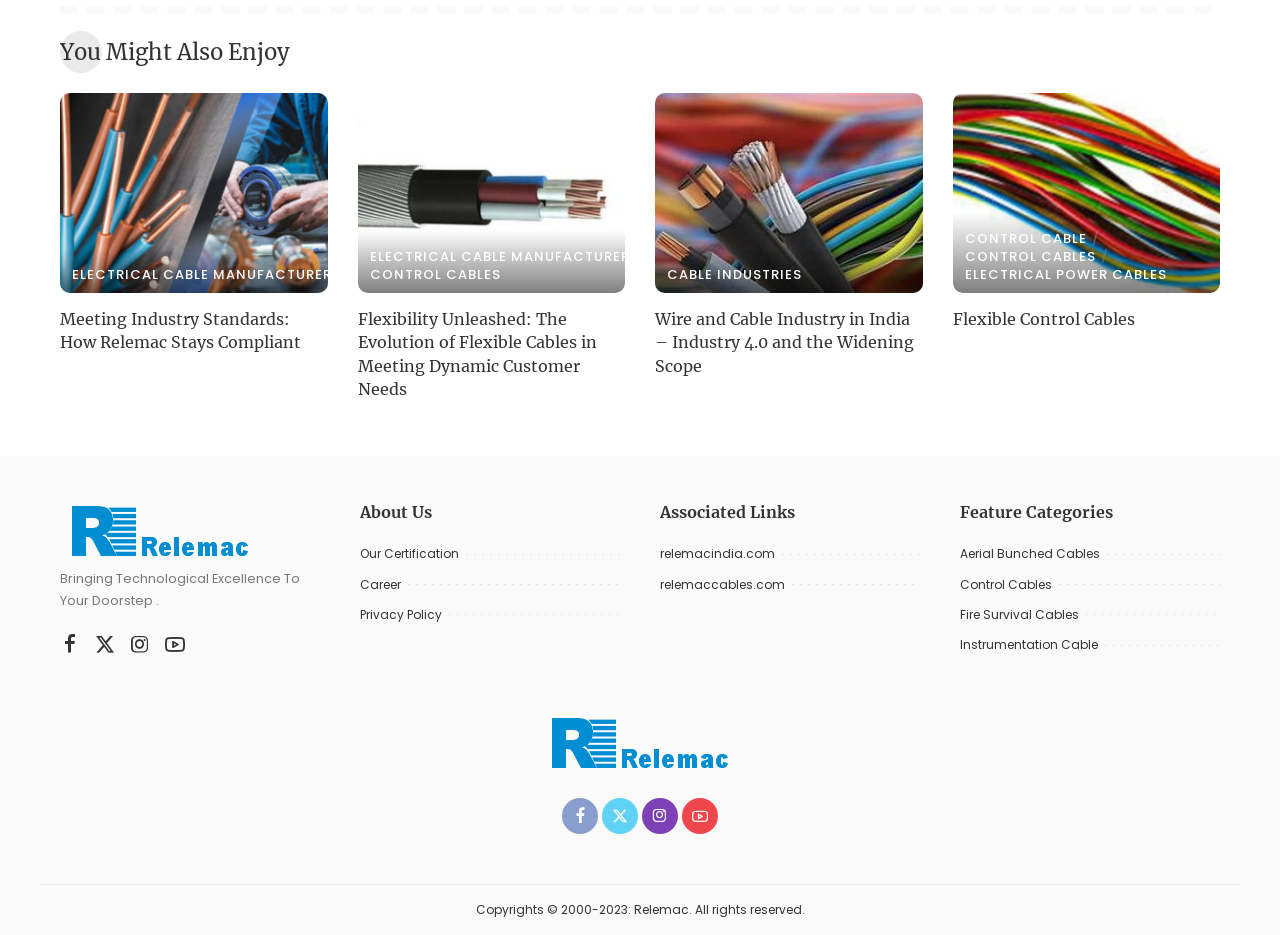Using the provided description: "alt="Relemac Technologies Pvt. Ltd."", find the bounding box coordinates of the corresponding UI element. The output should be four float numbers between 0 and 1, in the format [left, top, right, bottom].

[0.421, 0.782, 0.579, 0.804]